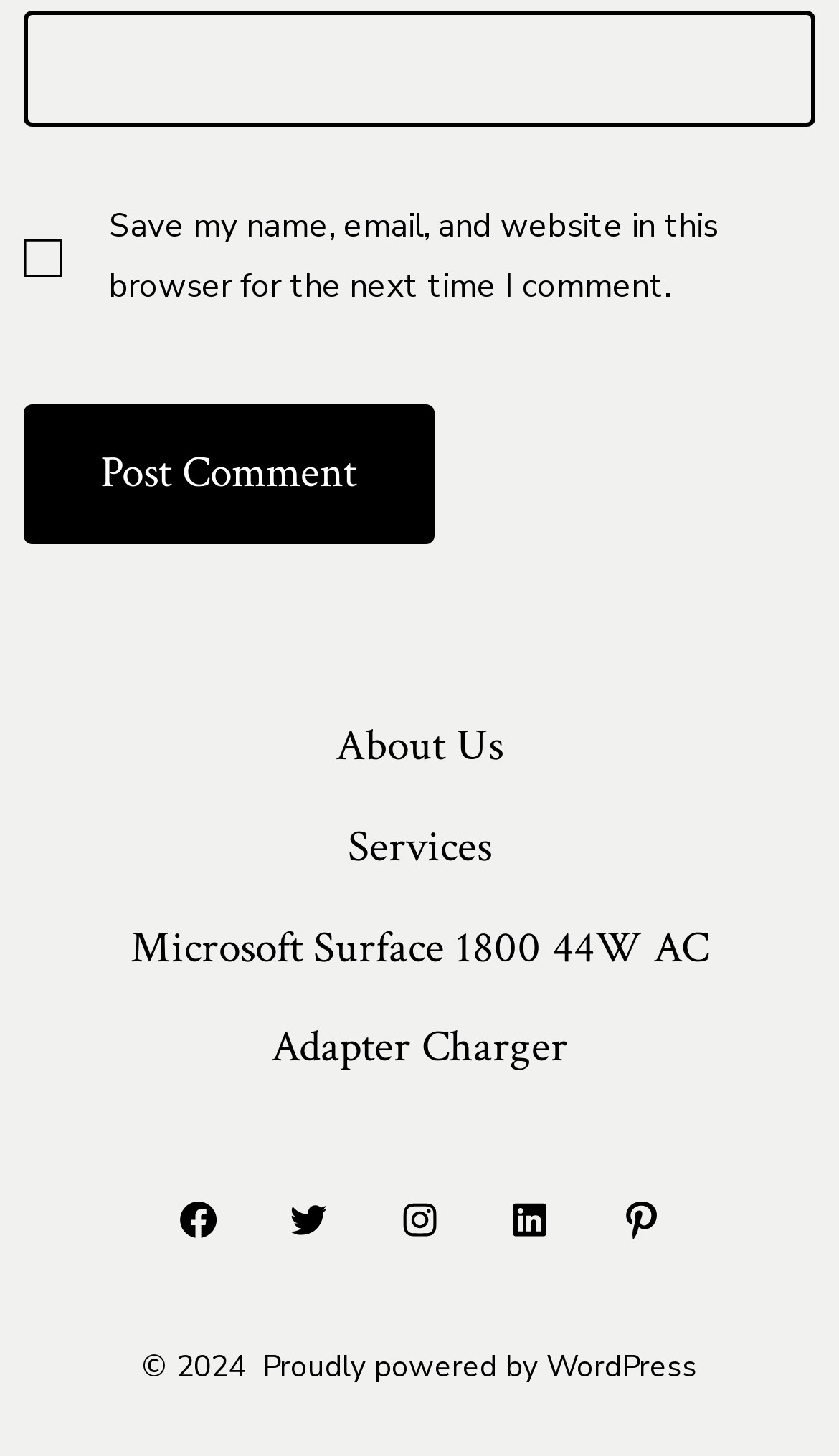Please mark the bounding box coordinates of the area that should be clicked to carry out the instruction: "Open Facebook in a new tab".

[0.174, 0.802, 0.296, 0.873]